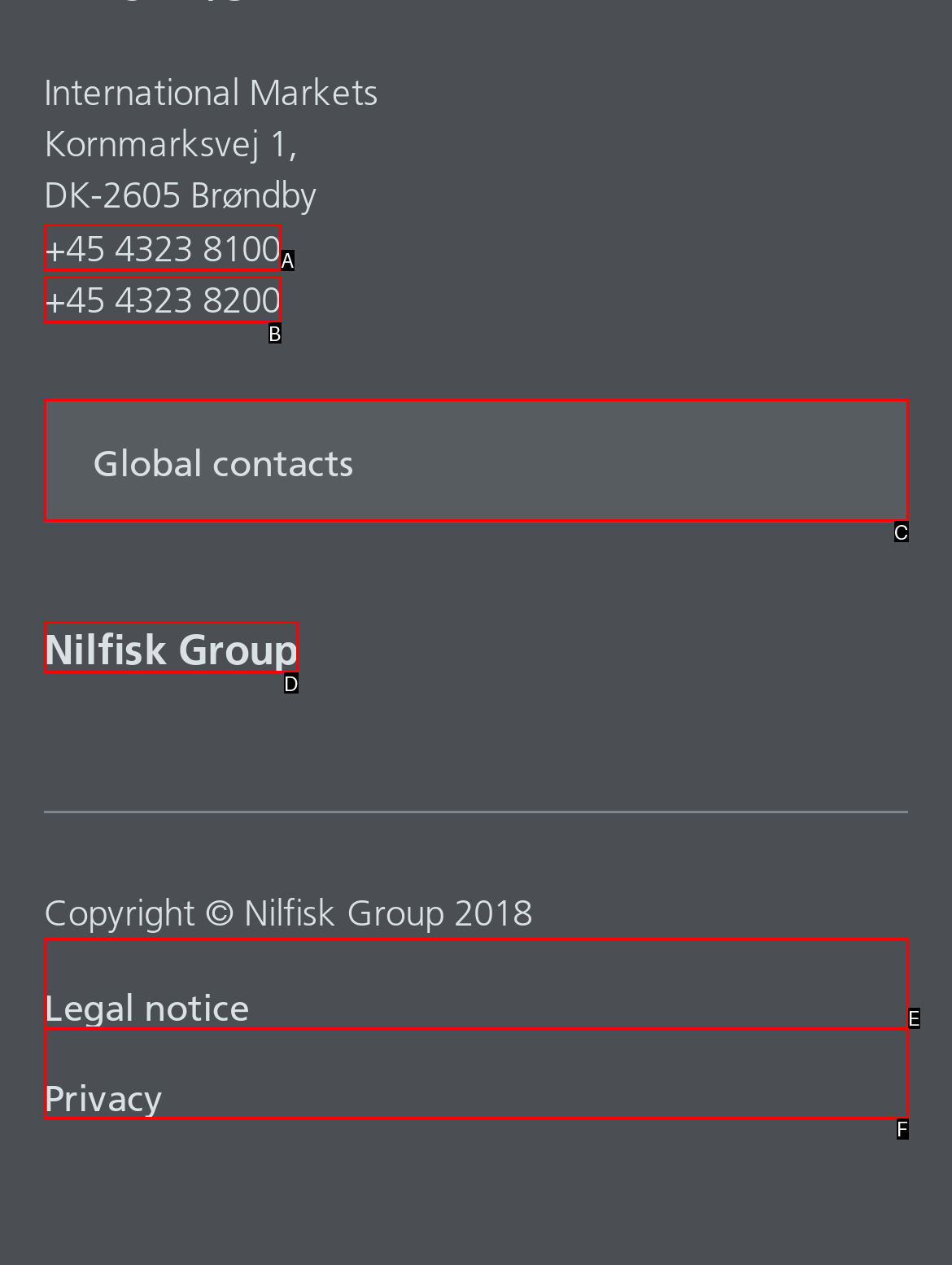Given the description: Cristiano Ronaldo, identify the HTML element that corresponds to it. Respond with the letter of the correct option.

None